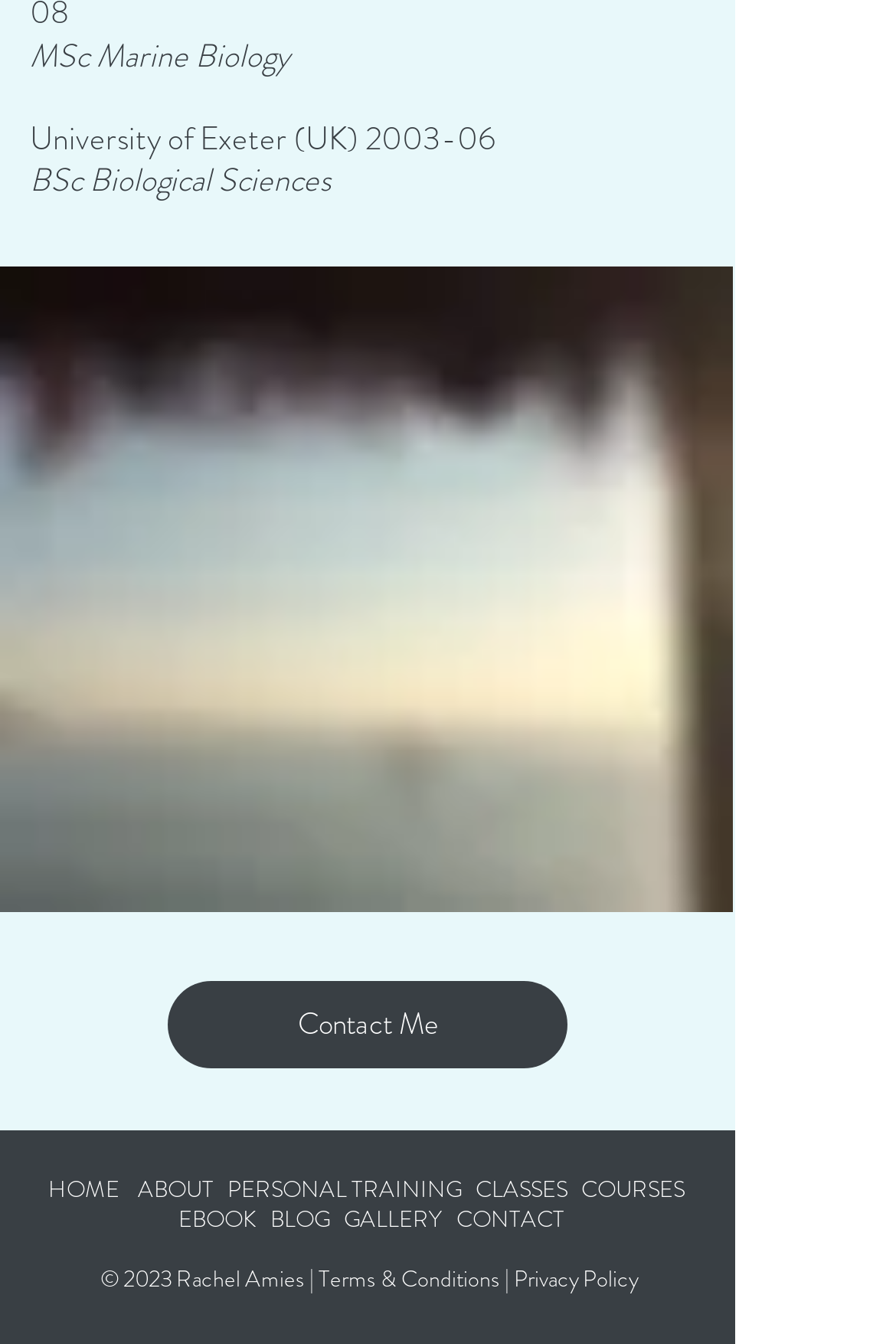Find the coordinates for the bounding box of the element with this description: "GALLERY".

[0.383, 0.895, 0.494, 0.92]